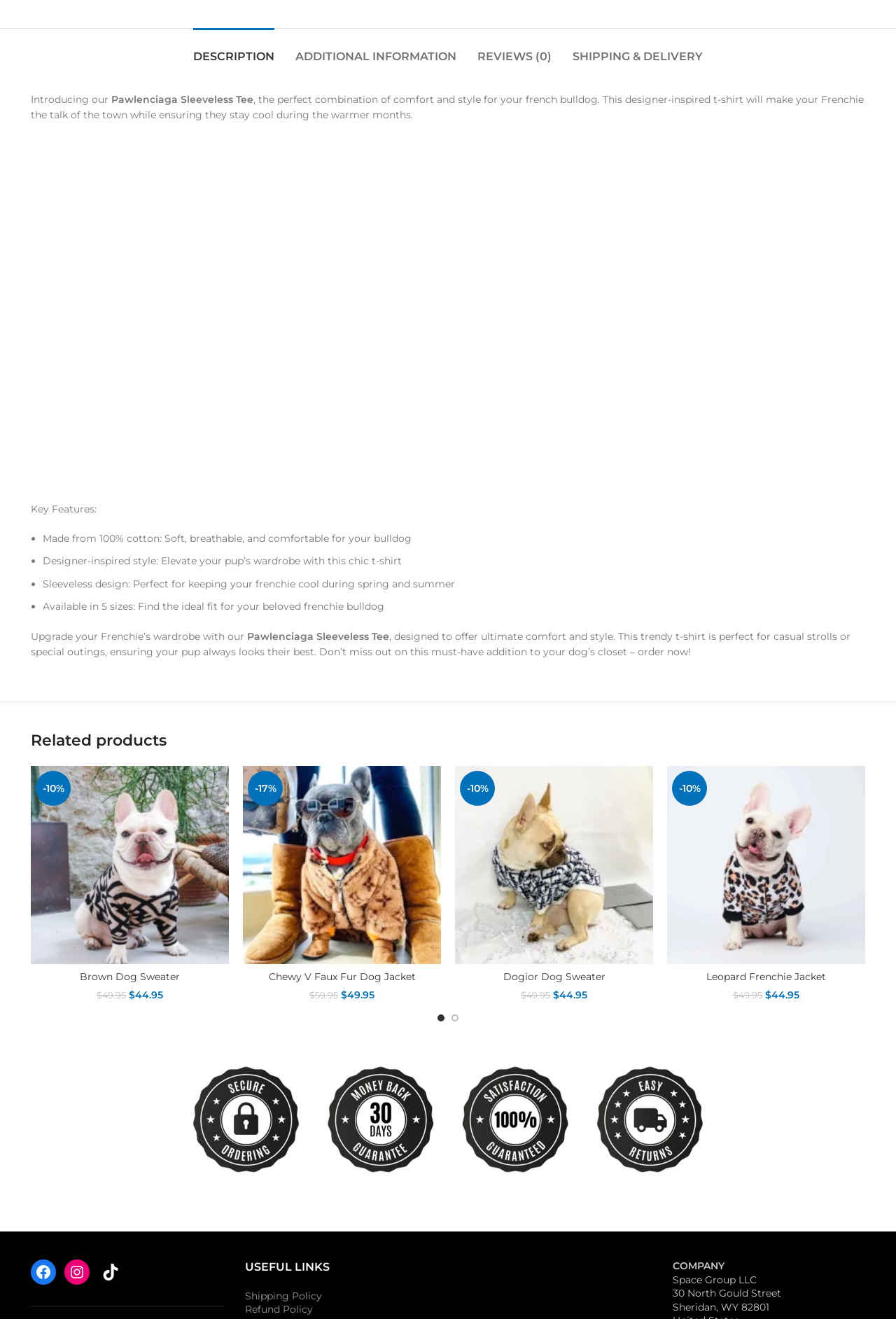From the element description: "Leopard Frenchie Jacket", extract the bounding box coordinates of the UI element. The coordinates should be expressed as four float numbers between 0 and 1, in the order [left, top, right, bottom].

[0.788, 0.736, 0.922, 0.745]